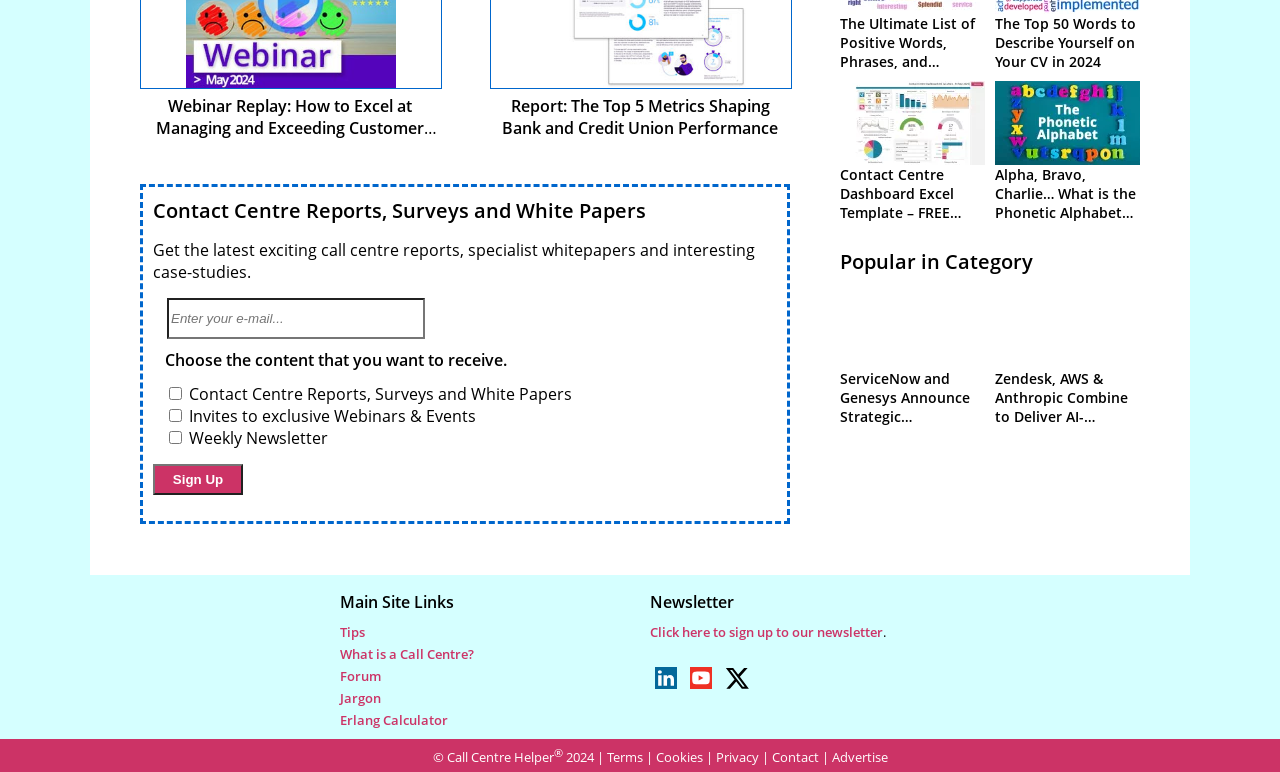Kindly determine the bounding box coordinates for the area that needs to be clicked to execute this instruction: "Watch the Webinar Replay on How to Excel at Managing and Exceeding Customer Expectations".

[0.122, 0.122, 0.341, 0.208]